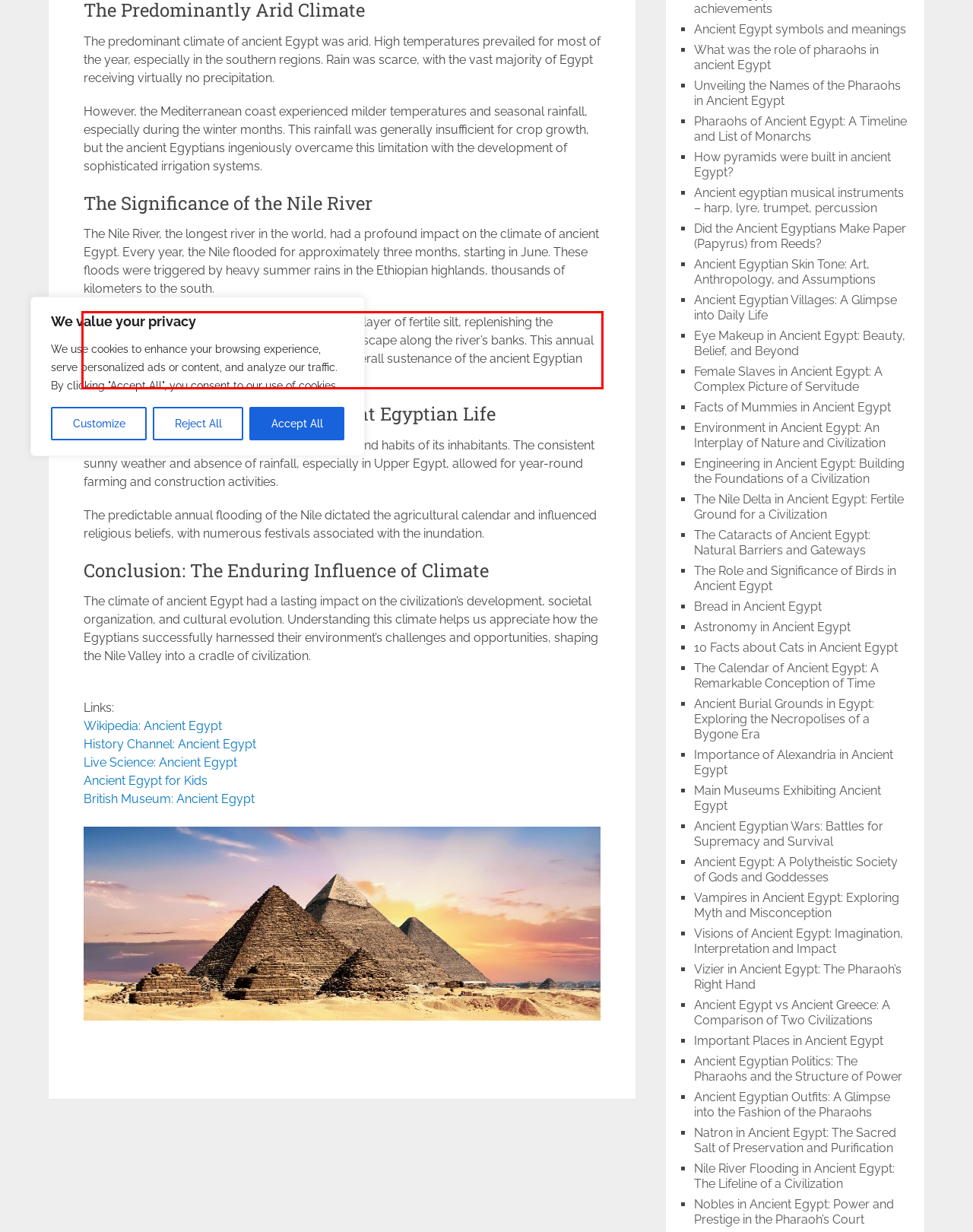Look at the webpage screenshot and recognize the text inside the red bounding box.

When the floodwaters receded, they left behind a layer of fertile silt, replenishing the nutrients in the soil and creating a lush, green landscape along the river’s banks. This annual flood cycle was crucial for agriculture and the overall sustenance of the ancient Egyptian civilization.